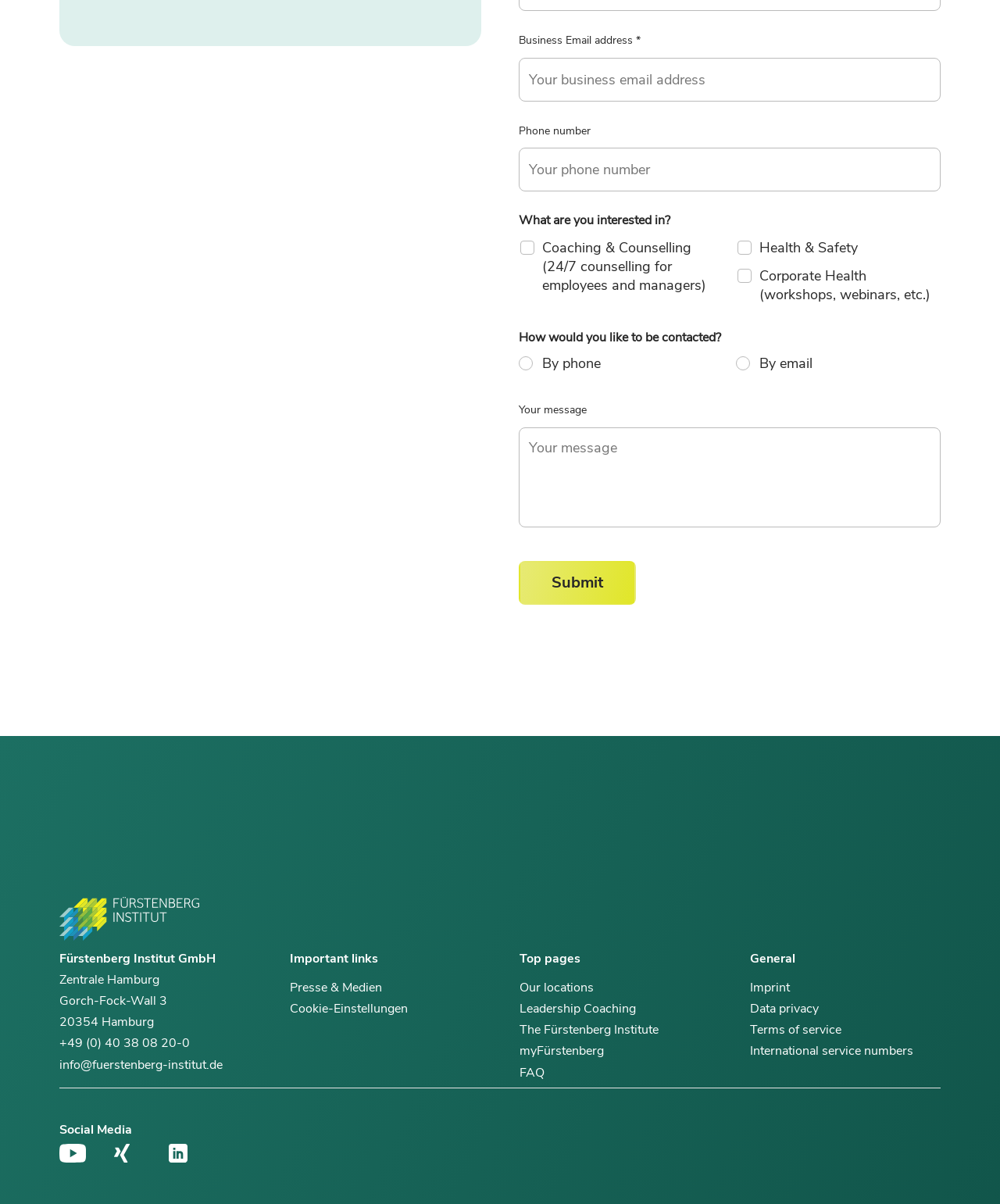What is the topic of the checkbox list?
Look at the image and provide a detailed response to the question.

I inferred the topic of the checkbox list by reading the options, which are 'Coaching & Counselling', 'Health & Safety', and 'Corporate Health', all of which are related to services.